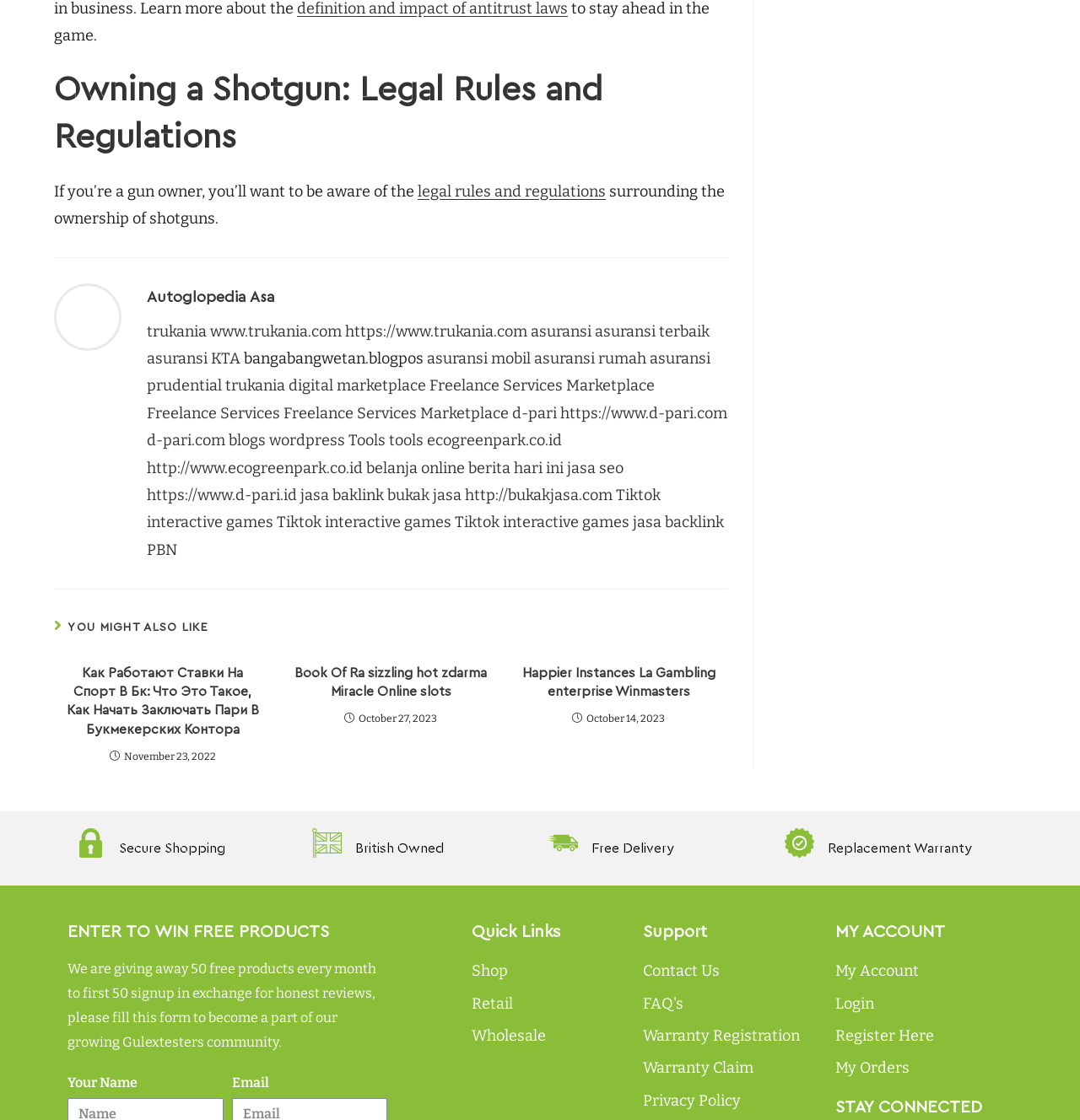Bounding box coordinates are specified in the format (top-left x, top-left y, bottom-right x, bottom-right y). All values are floating point numbers bounded between 0 and 1. Please provide the bounding box coordinate of the region this sentence describes: http://bukakjasa.com

[0.43, 0.434, 0.57, 0.45]